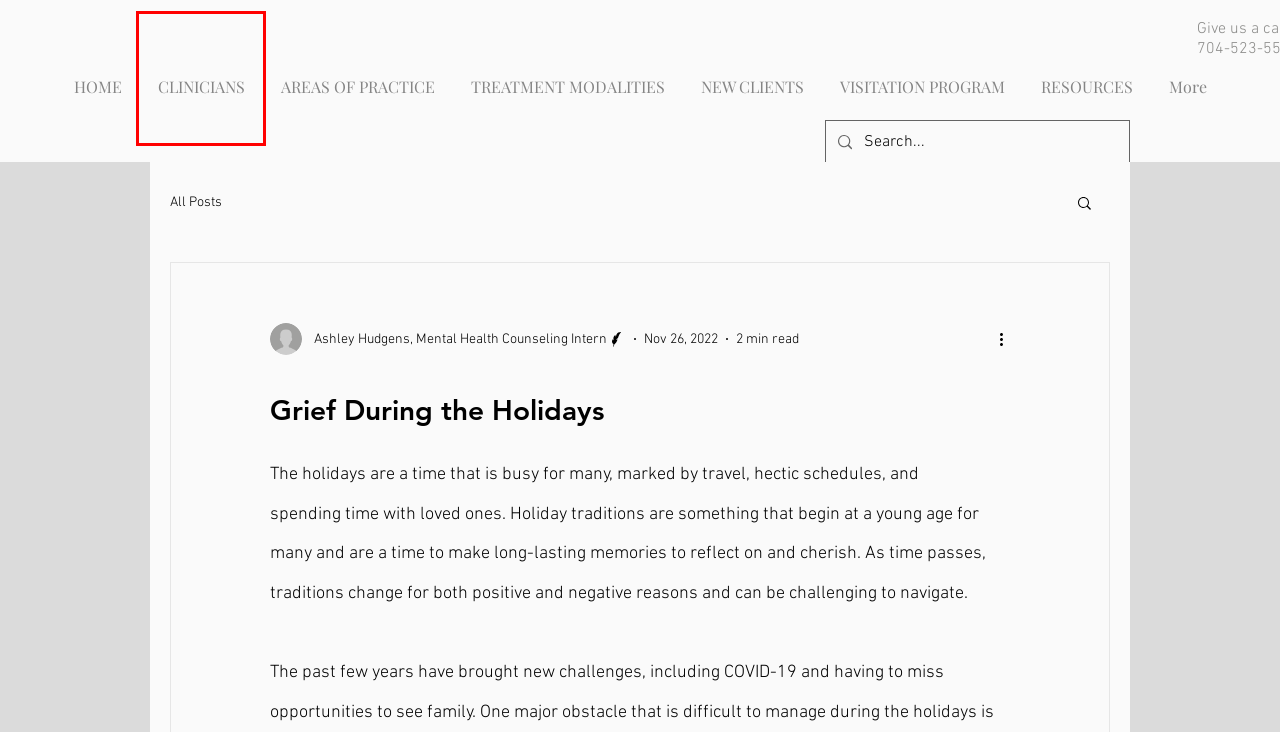Observe the provided screenshot of a webpage with a red bounding box around a specific UI element. Choose the webpage description that best fits the new webpage after you click on the highlighted element. These are your options:
A. TREATMENT MODALITIES | TCCH
B. Counseling | The Center For Creativity And Healing | Charlotte
C. VISITATION PROGRAM | TCCH
D. Blog | TCCH
E. CLINICIANS | TCCH
F. AREAS OF PRACTICE | TCCH
G. RESOURCES | TCCH
H. NEW CLIENTS | TCCH

E